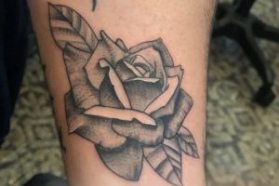Give a thorough description of the image, including any visible elements and their relationships.

The image showcases a beautifully detailed tattoo of a rose on a person's forearm. The rose is rendered in shades of gray, emphasizing its intricate petals and the subtle shading that creates depth. A couple of leaves accompany the flower, adding a natural element to the design. The tattoo appears to be crafted with precision, highlighting the skillful artistry involved in its creation. The background features a patterned surface, suggesting a warm, creative environment, likely within a tattoo studio. This tattoo symbolizes both beauty and elegance, making a striking statement on the wearer's skin.